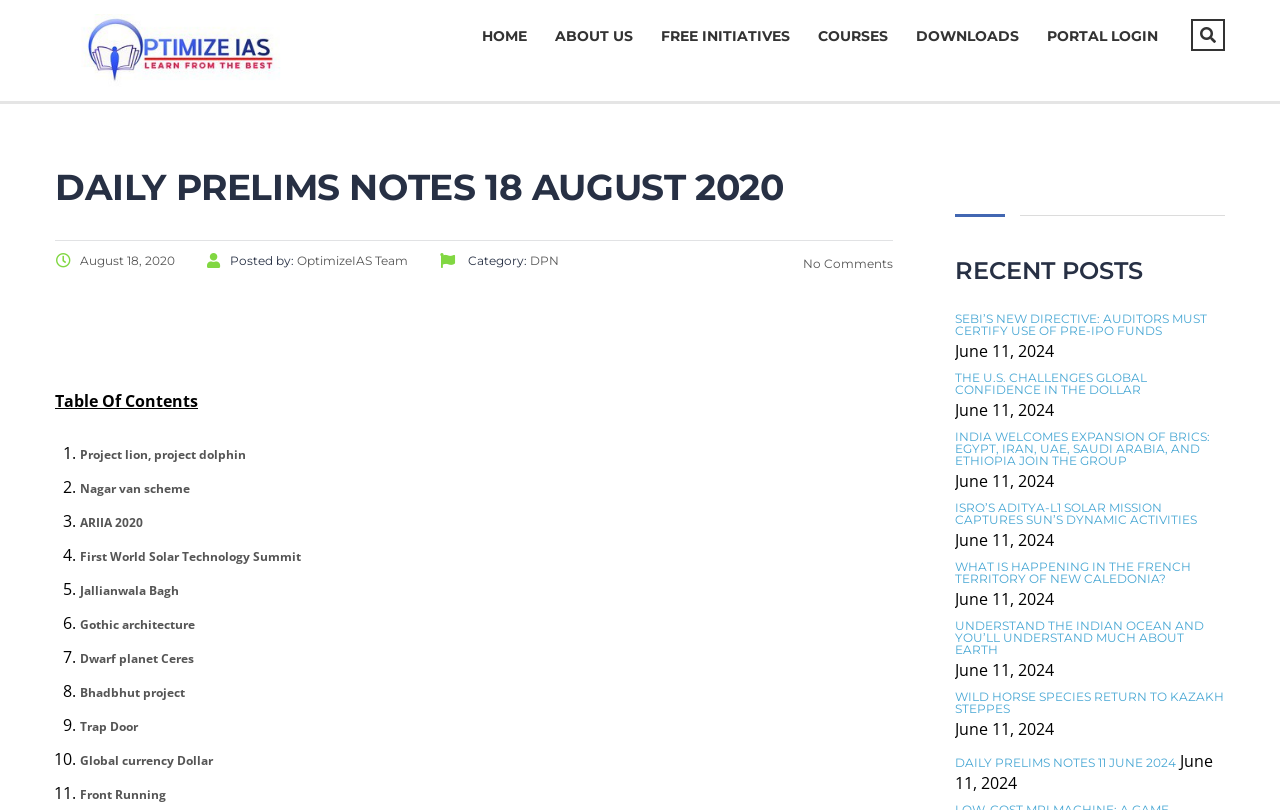What is the date of the daily prelims notes?
Answer the question with a detailed explanation, including all necessary information.

The date of the daily prelims notes can be found in the static text element 'August 18, 2020' which is located below the heading 'DAILY PRELIMS NOTES 18 AUGUST 2020'.